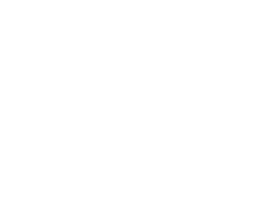Explain the image in a detailed and thorough manner.

The image features a graphic related to a new public-private partnership aimed at advancing maternal and infant health in Maryland. It highlights a collaborative effort to improve health outcomes for mothers and their children, emphasizing the importance of community and institutional support. The overarching goal is to enhance healthcare services and resources available to families, fostering better health equity and access throughout the state. Accompanying this initiative are links to more information, inviting community members to engage with and benefit from these programs.